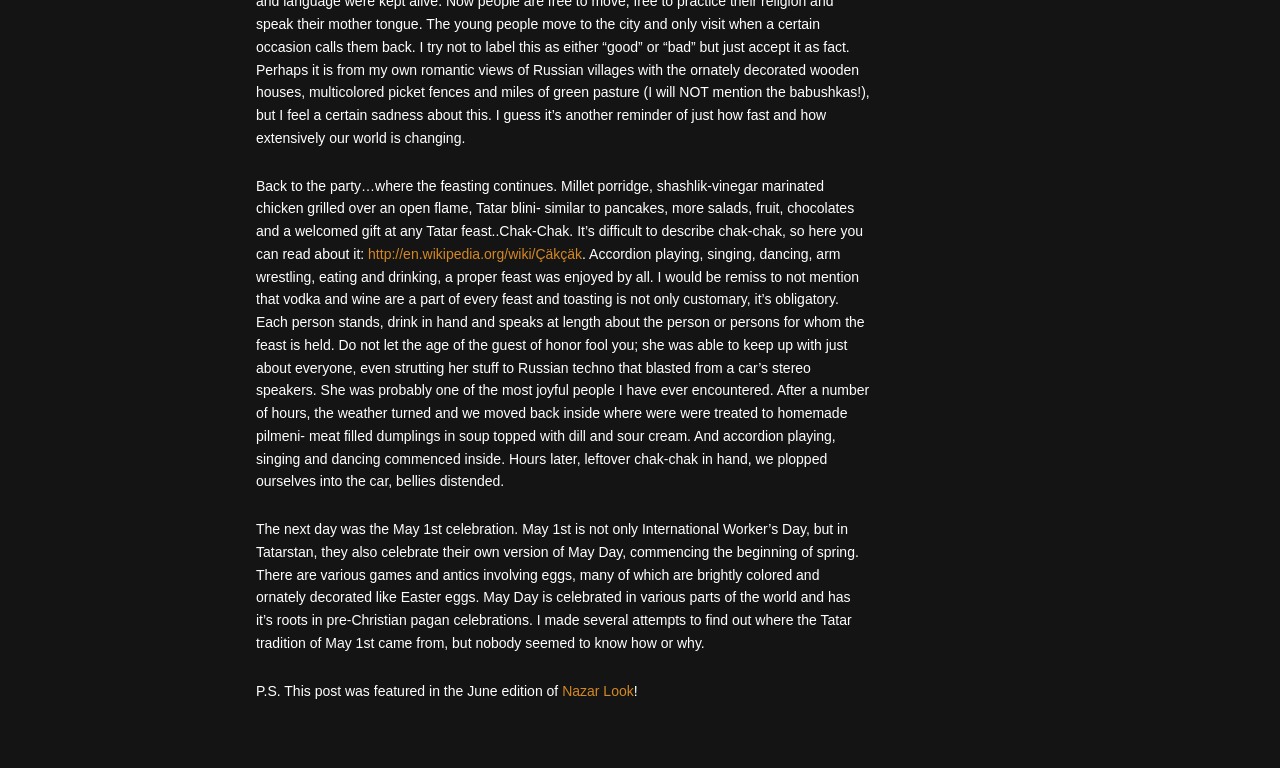Given the element description: "name="EMAIL" placeholder="Your email address.."", predict the bounding box coordinates of this UI element. The coordinates must be four float numbers between 0 and 1, given as [left, top, right, bottom].

None